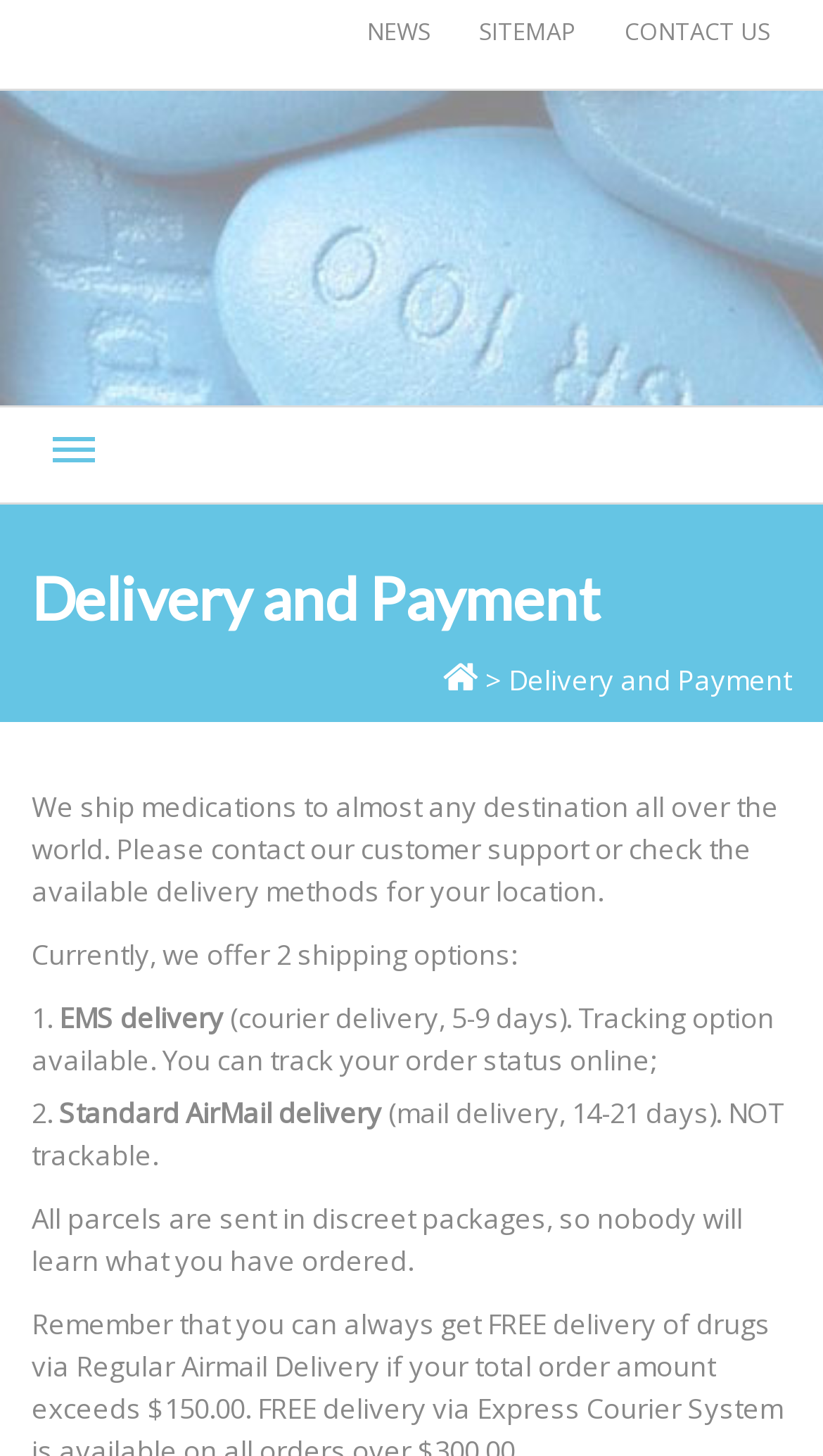Could you locate the bounding box coordinates for the section that should be clicked to accomplish this task: "Open Menu".

[0.038, 0.28, 0.141, 0.338]